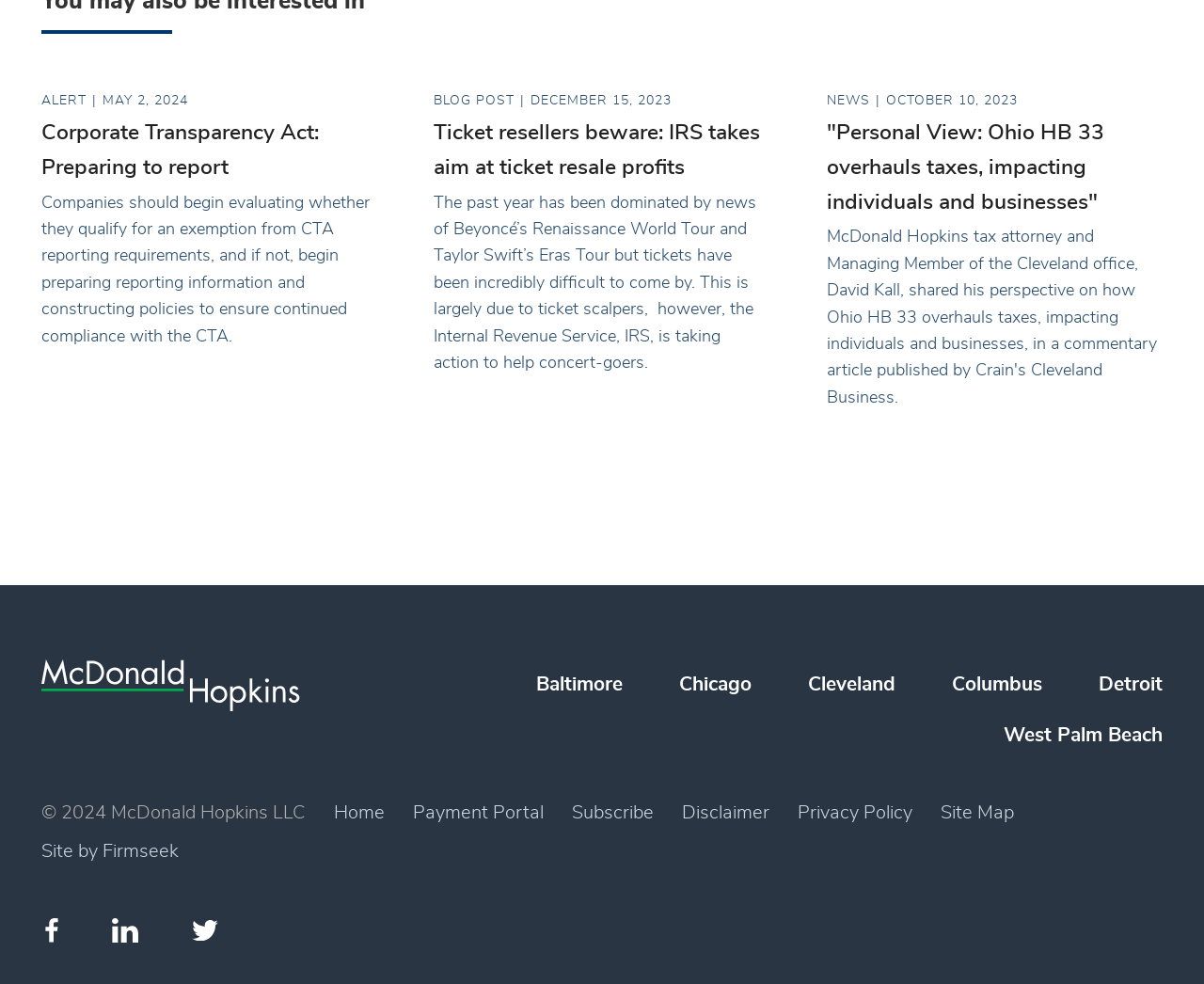Please analyze the image and provide a thorough answer to the question:
What is the name of the law firm?

The name of the law firm can be found in the image element with the bounding box coordinates [0.034, 0.67, 0.249, 0.724], which contains the text 'McDonald Hopkins LLC'.